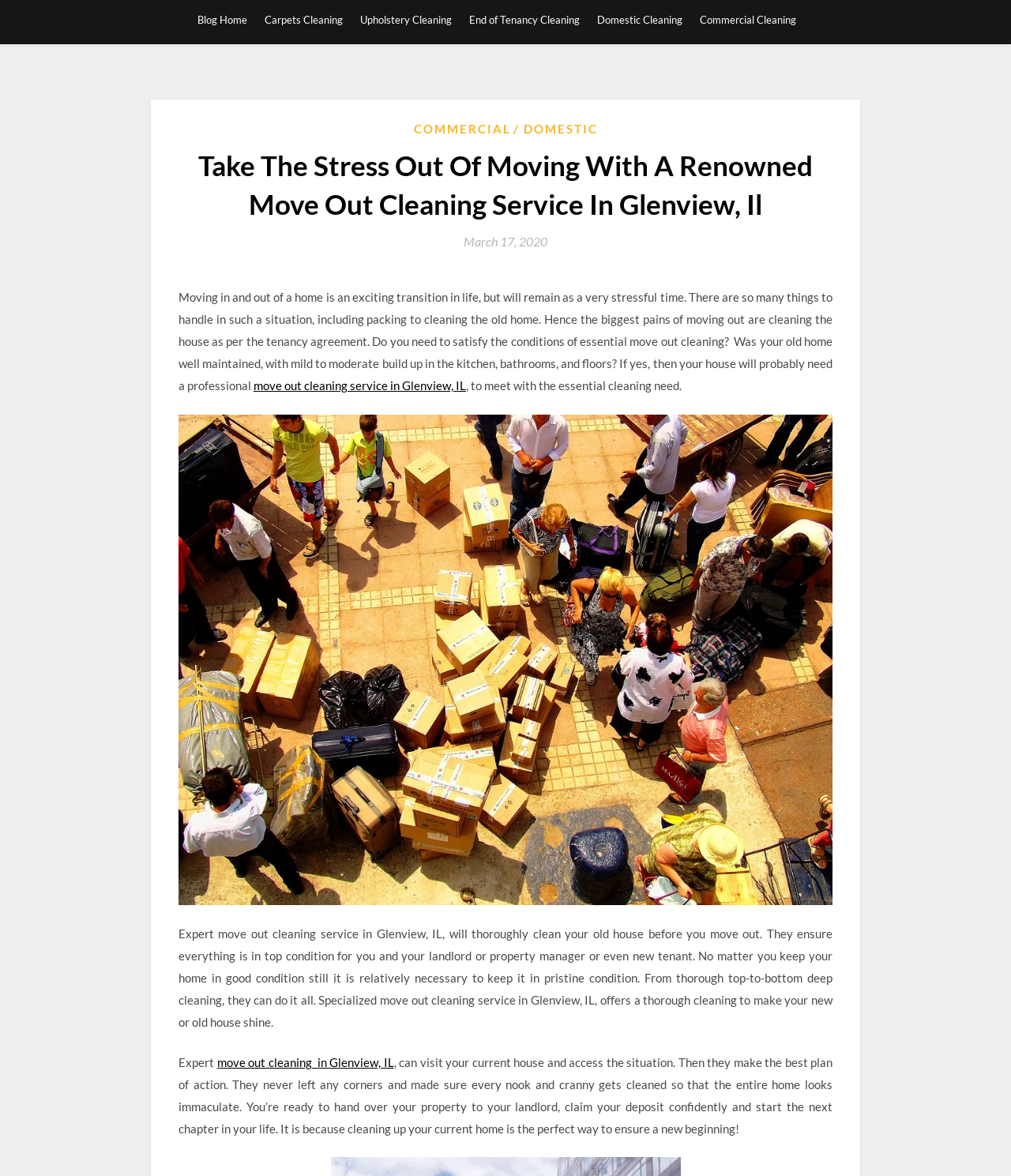Determine the bounding box coordinates for the UI element with the following description: "Domestic Cleaning". The coordinates should be four float numbers between 0 and 1, represented as [left, top, right, bottom].

[0.591, 0.0, 0.675, 0.034]